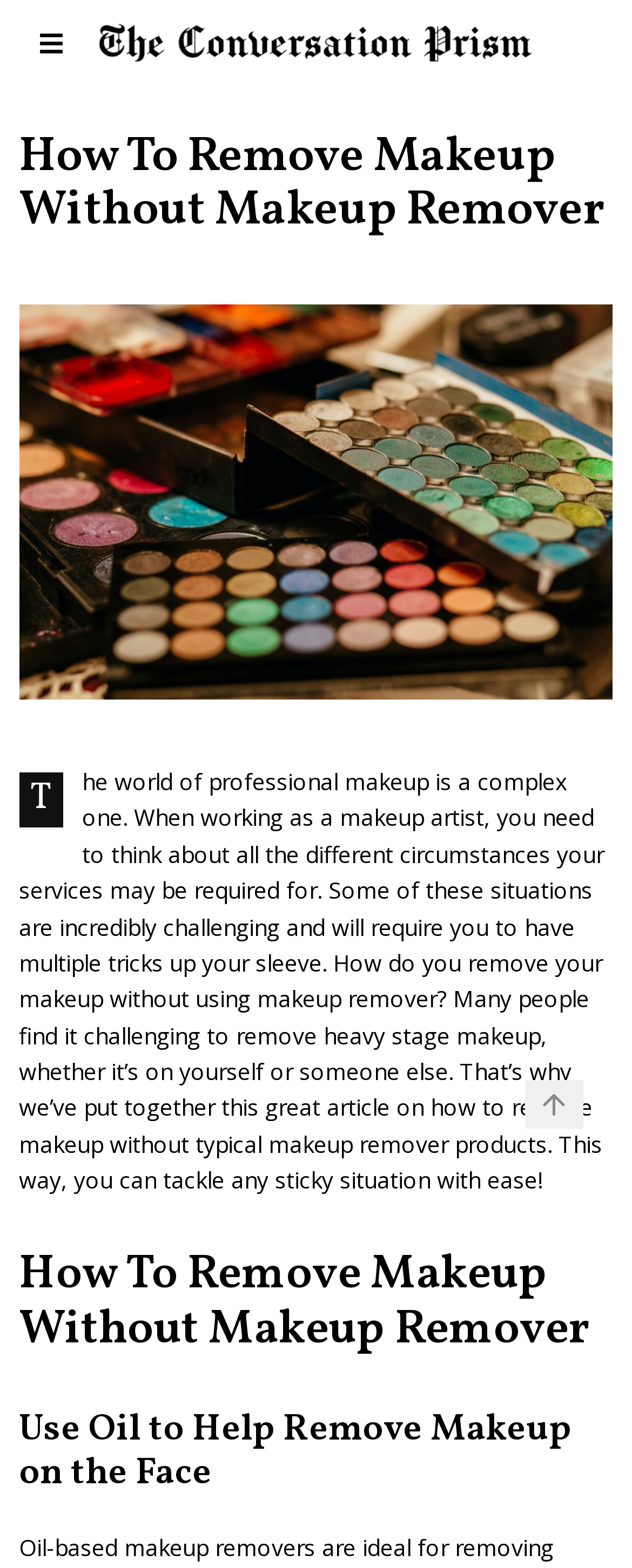Is the article focused on personal makeup use?
Please ensure your answer is as detailed and informative as possible.

The article is not focused on personal makeup use, as it mentions the challenges of removing heavy stage makeup, which is typically used in professional settings, and the need for makeup artists to have multiple tricks up their sleeve.